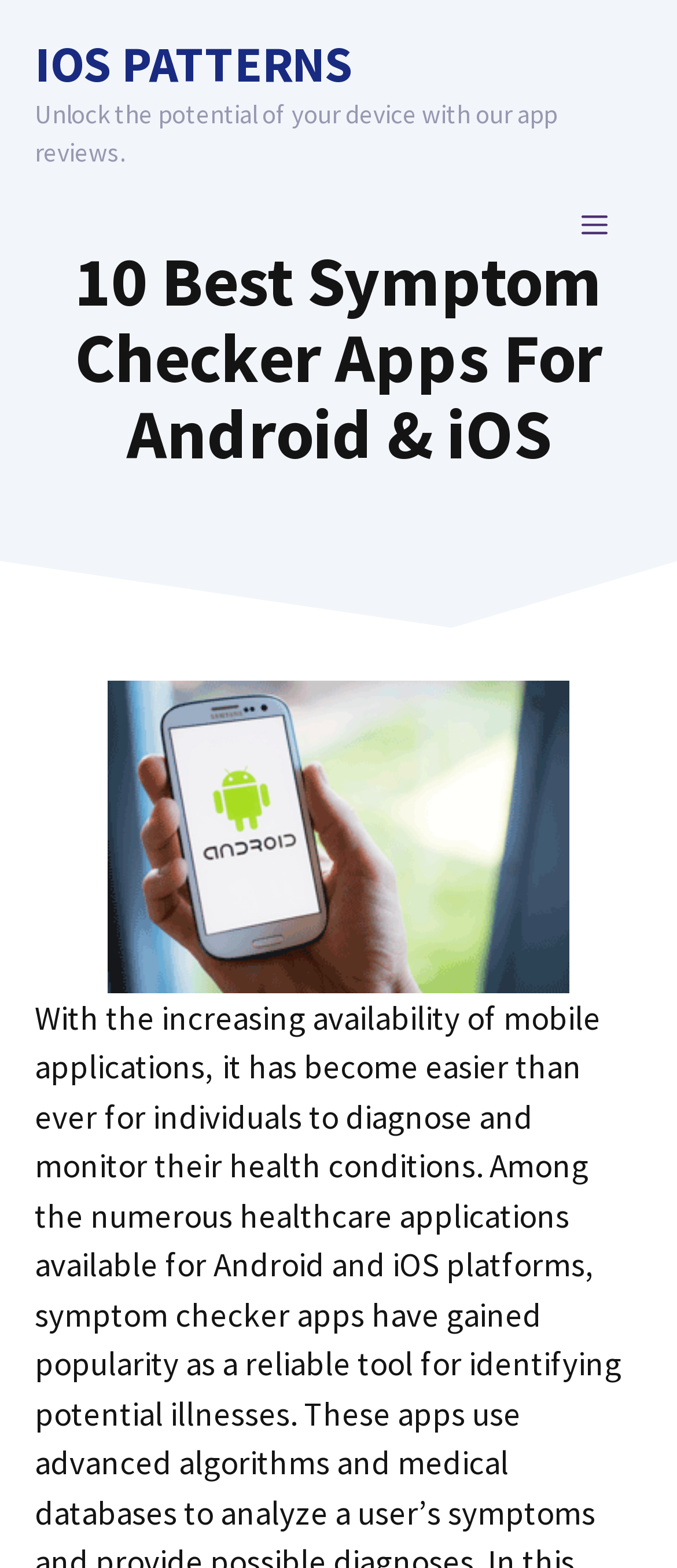Extract the main title from the webpage and generate its text.

10 Best Symptom Checker Apps For Android & iOS